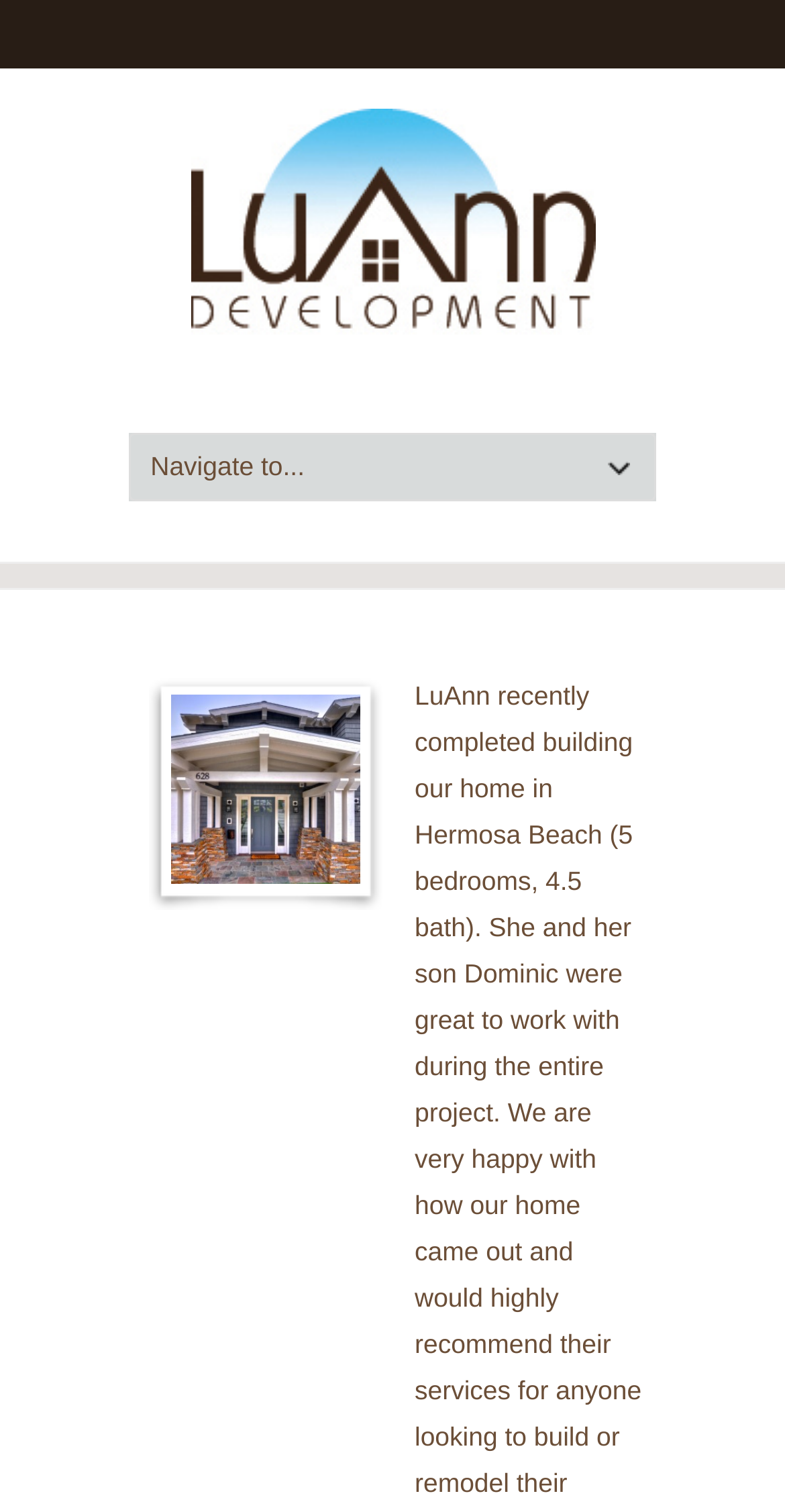Bounding box coordinates are specified in the format (top-left x, top-left y, bottom-right x, bottom-right y). All values are floating point numbers bounded between 0 and 1. Please provide the bounding box coordinate of the region this sentence describes: title="LuAnn Dev"

[0.051, 0.072, 0.949, 0.246]